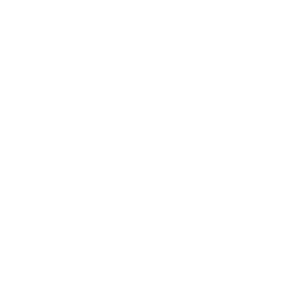Answer the question below in one word or phrase:
What occasions is the lingerie set suitable for?

romantic occasions